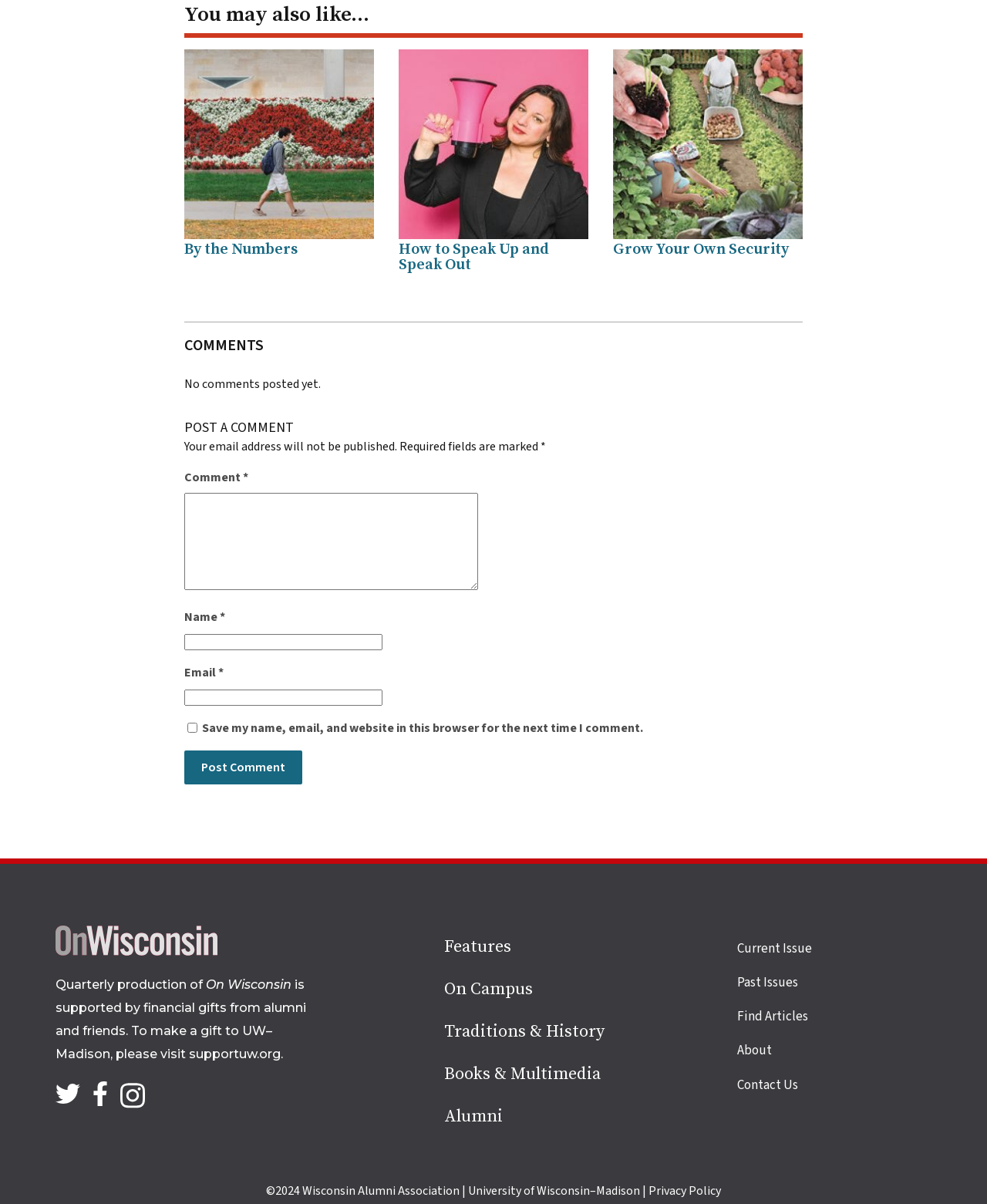Please specify the bounding box coordinates of the clickable section necessary to execute the following command: "Click on 'By the Numbers'".

[0.187, 0.199, 0.302, 0.215]